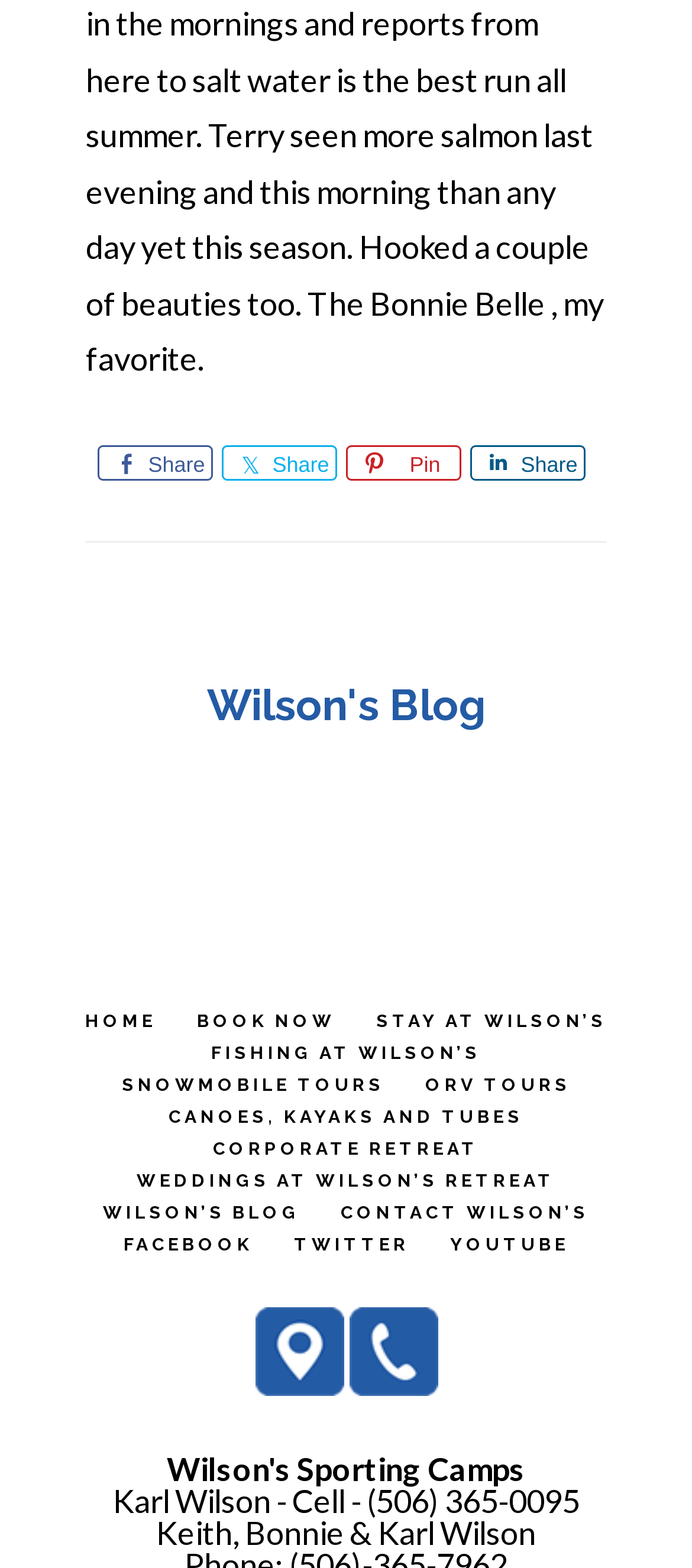Show the bounding box coordinates for the HTML element as described: "Stay at Wilson’s".

[0.518, 0.646, 0.903, 0.657]